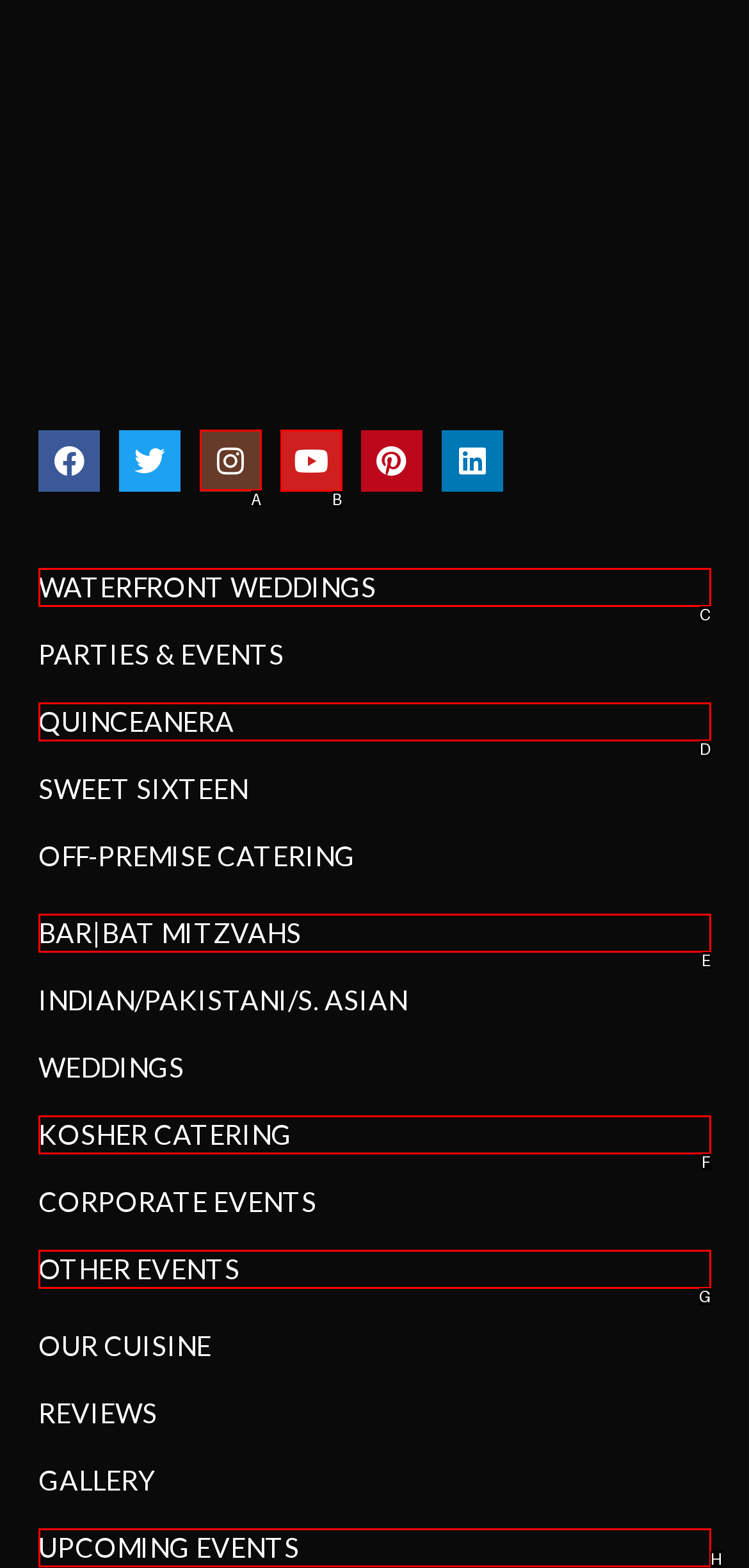Identify which lettered option to click to carry out the task: Check out Instagram. Provide the letter as your answer.

A